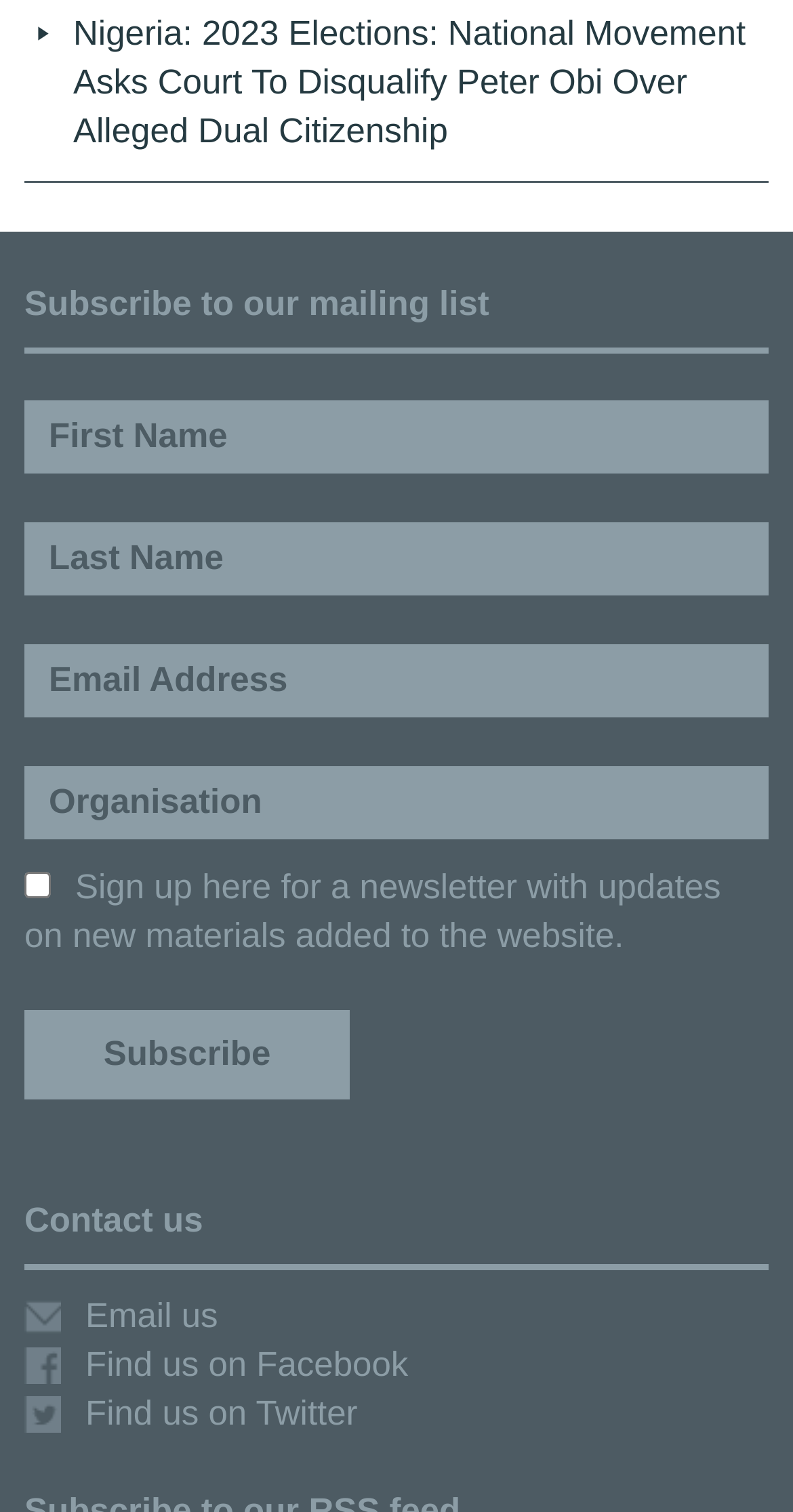Identify the bounding box coordinates of the clickable section necessary to follow the following instruction: "Email us". The coordinates should be presented as four float numbers from 0 to 1, i.e., [left, top, right, bottom].

[0.031, 0.855, 0.969, 0.887]